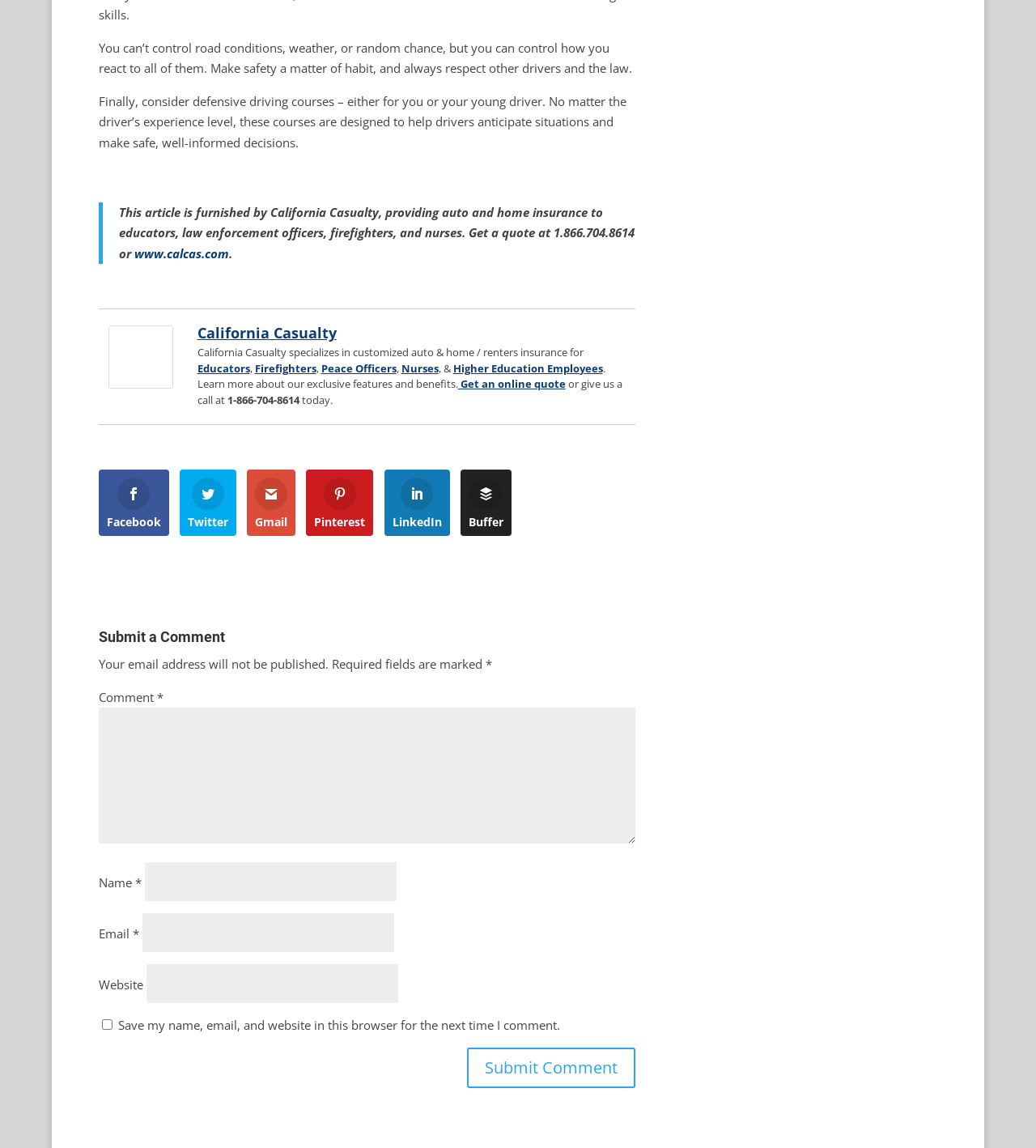How can I get a quote from California Casualty?
Answer the question in a detailed and comprehensive manner.

The webpage provides two options to get a quote from California Casualty: calling the phone number 1-866-704-8614 or clicking on the 'Get an online quote' link.